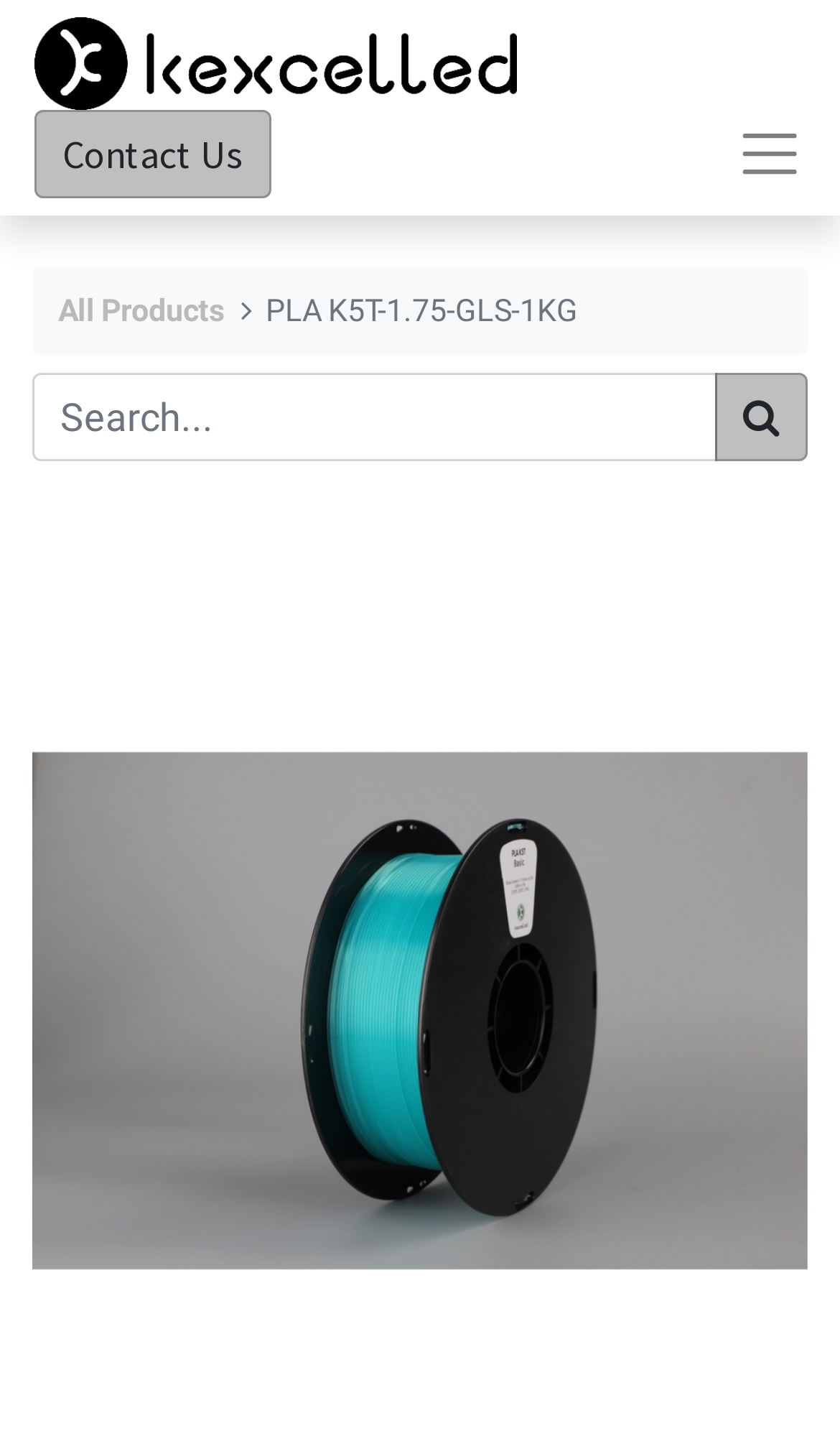Predict the bounding box of the UI element that fits this description: "parent_node: Contact Us".

[0.873, 0.077, 0.959, 0.139]